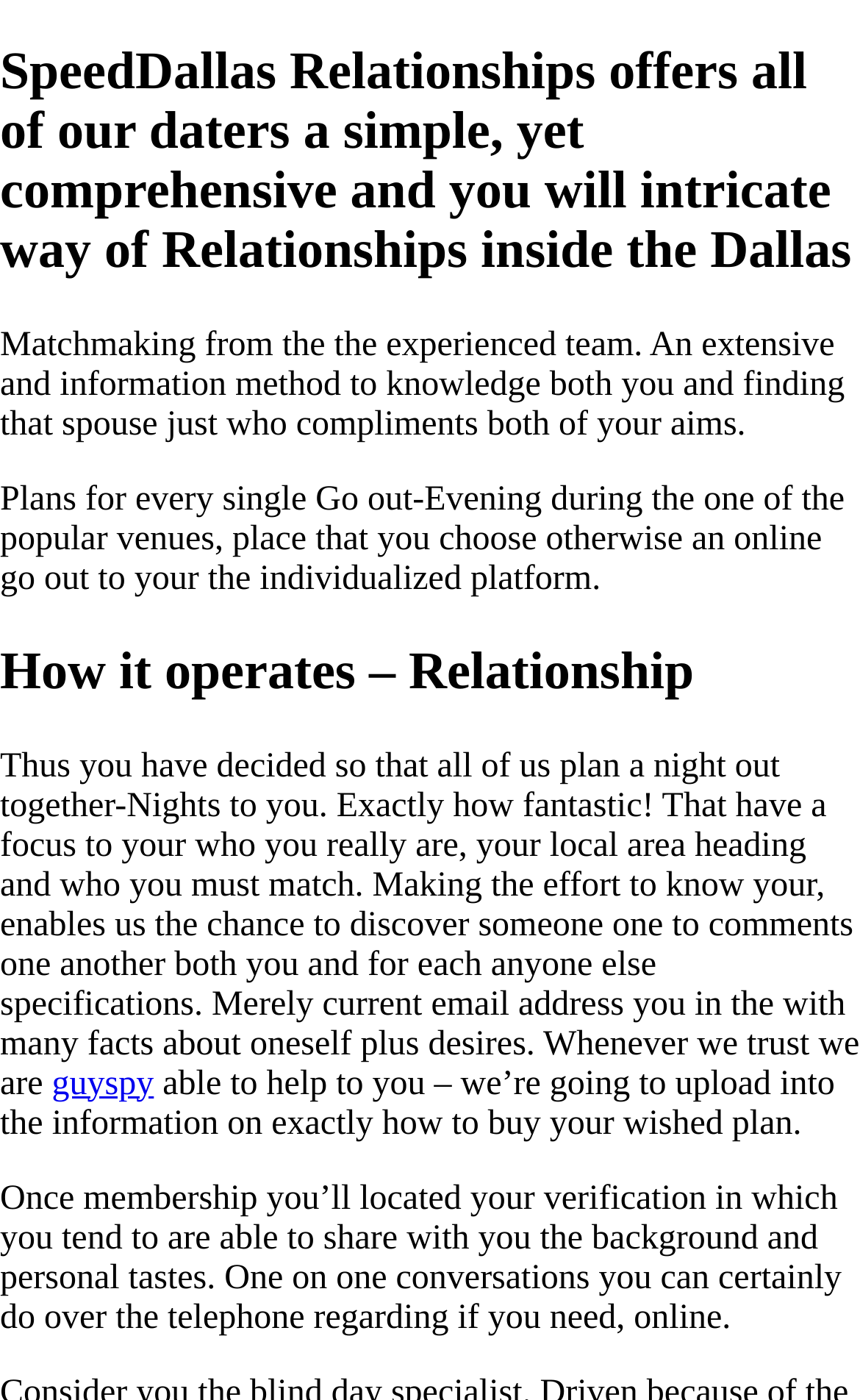Please analyze the image and provide a thorough answer to the question:
What is the focus of Friends For Responsible Rural Growth?

Based on the webpage's meta description, Friends For Responsible Rural Growth's goal is to keep the rural character of the community intact, implying that the focus is on preserving the rural character.